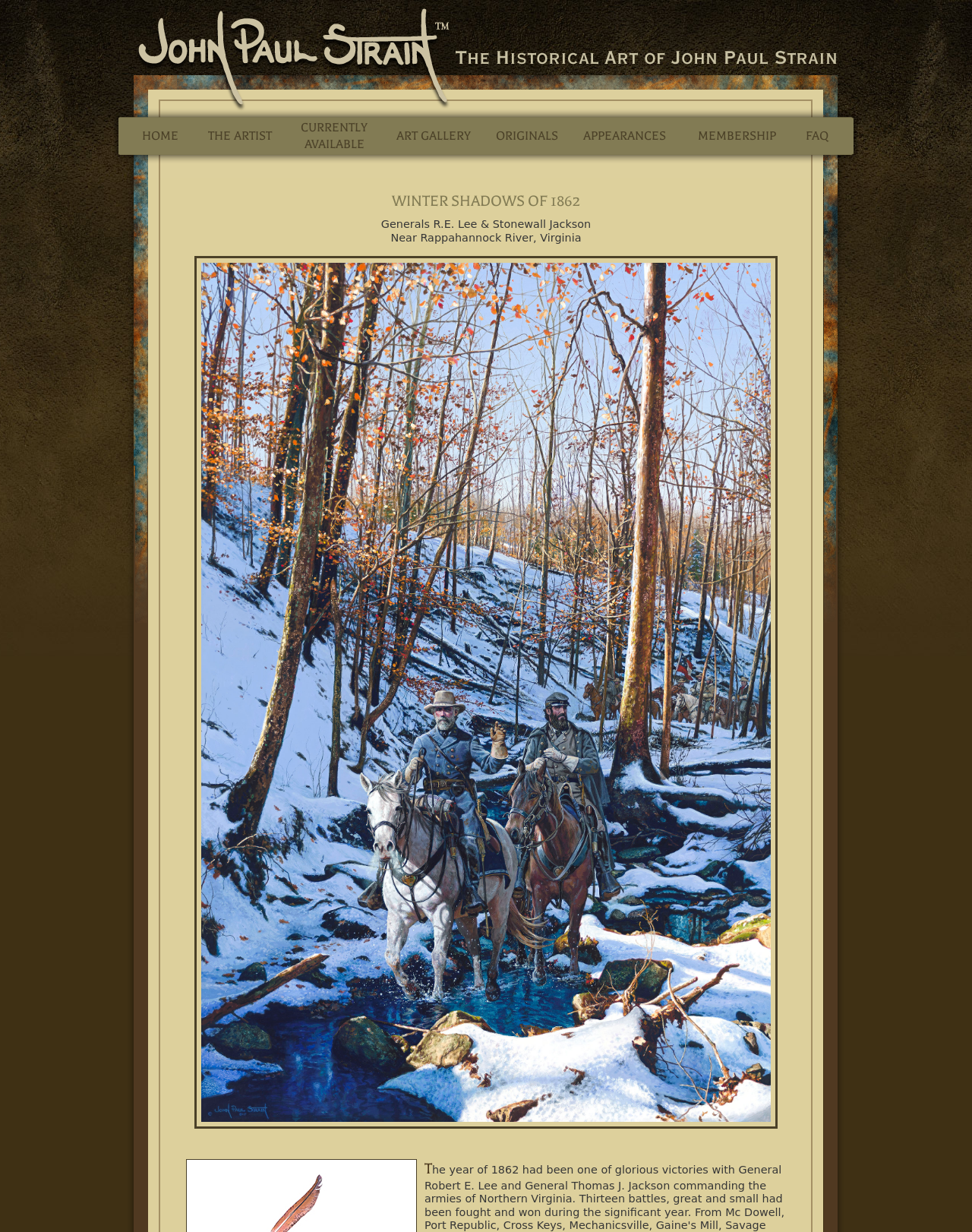How many navigation links are available in the top menu?
Based on the screenshot, respond with a single word or phrase.

8